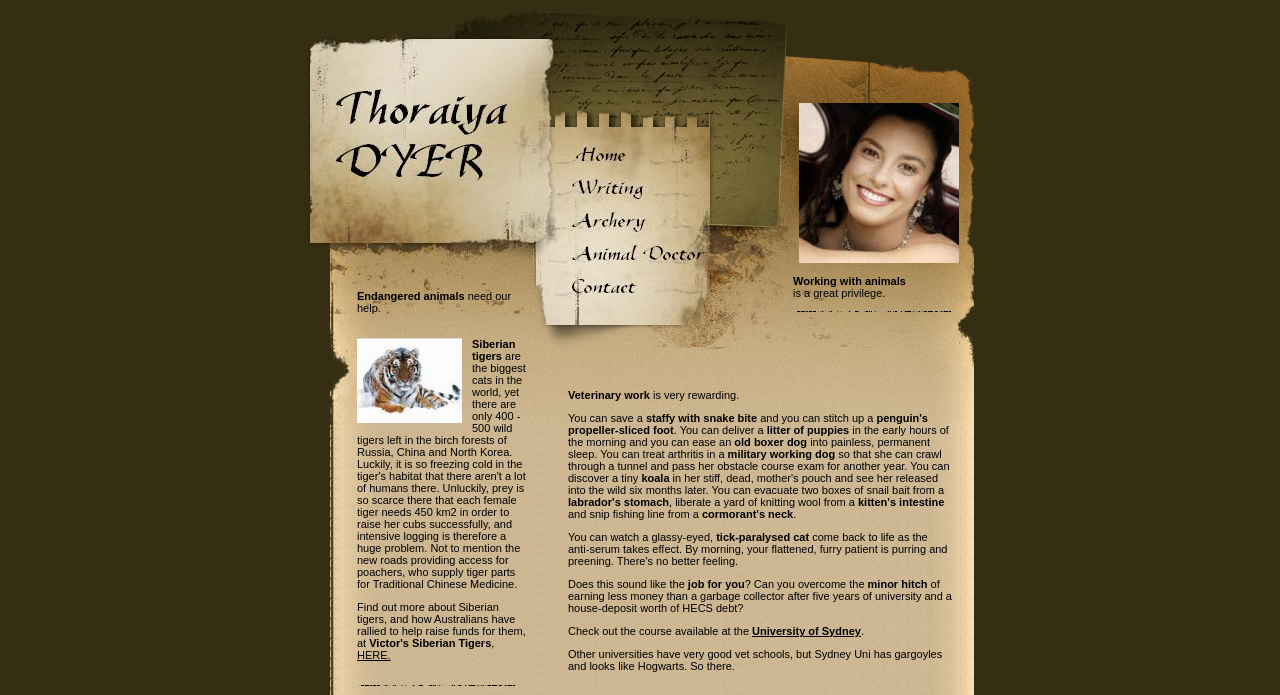Please answer the following question using a single word or phrase: 
What is mentioned as a drawback of becoming an animal doctor?

Earning less money than a garbage collector